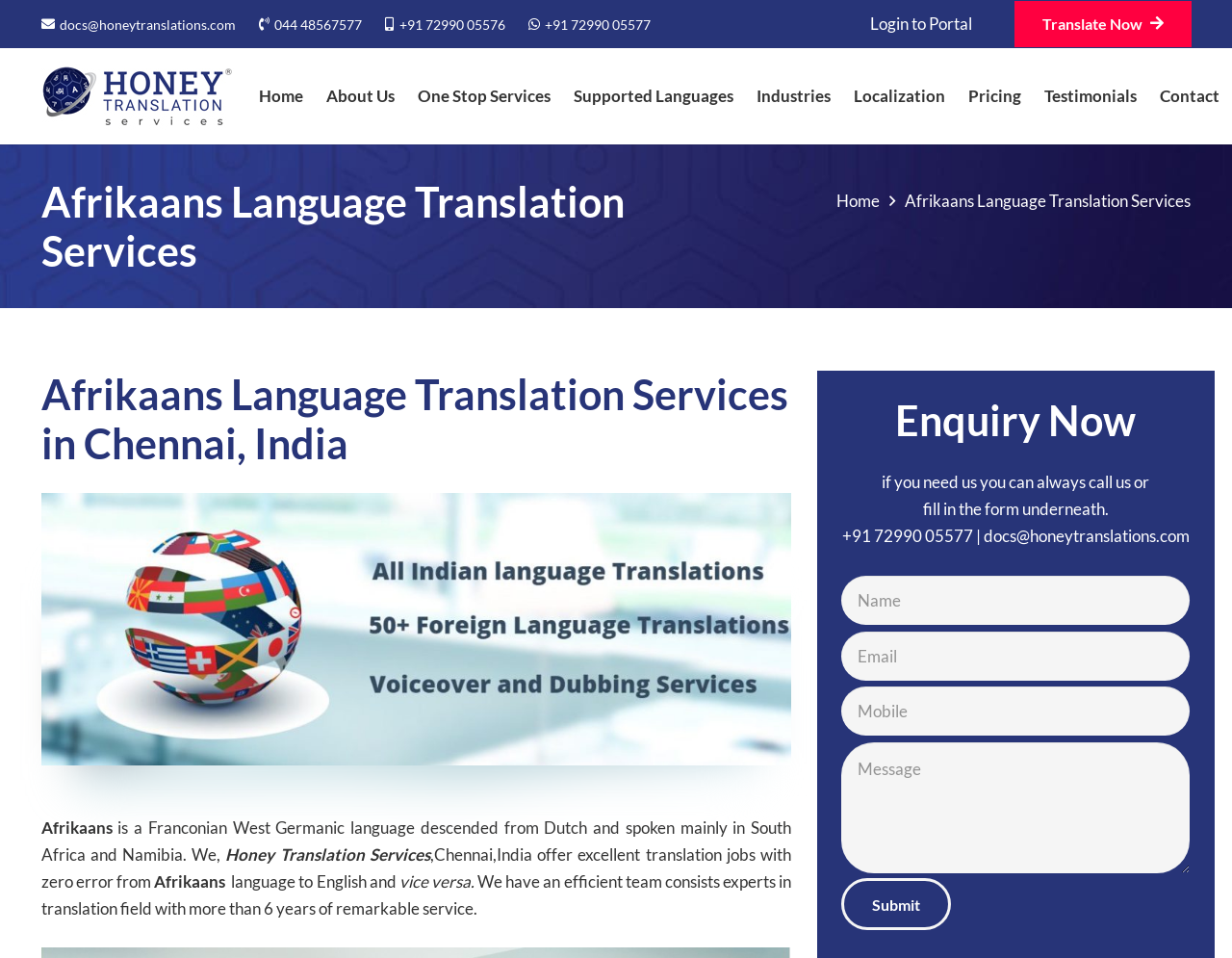Please pinpoint the bounding box coordinates for the region I should click to adhere to this instruction: "Call the phone number +91 72990 05577".

[0.429, 0.017, 0.528, 0.034]